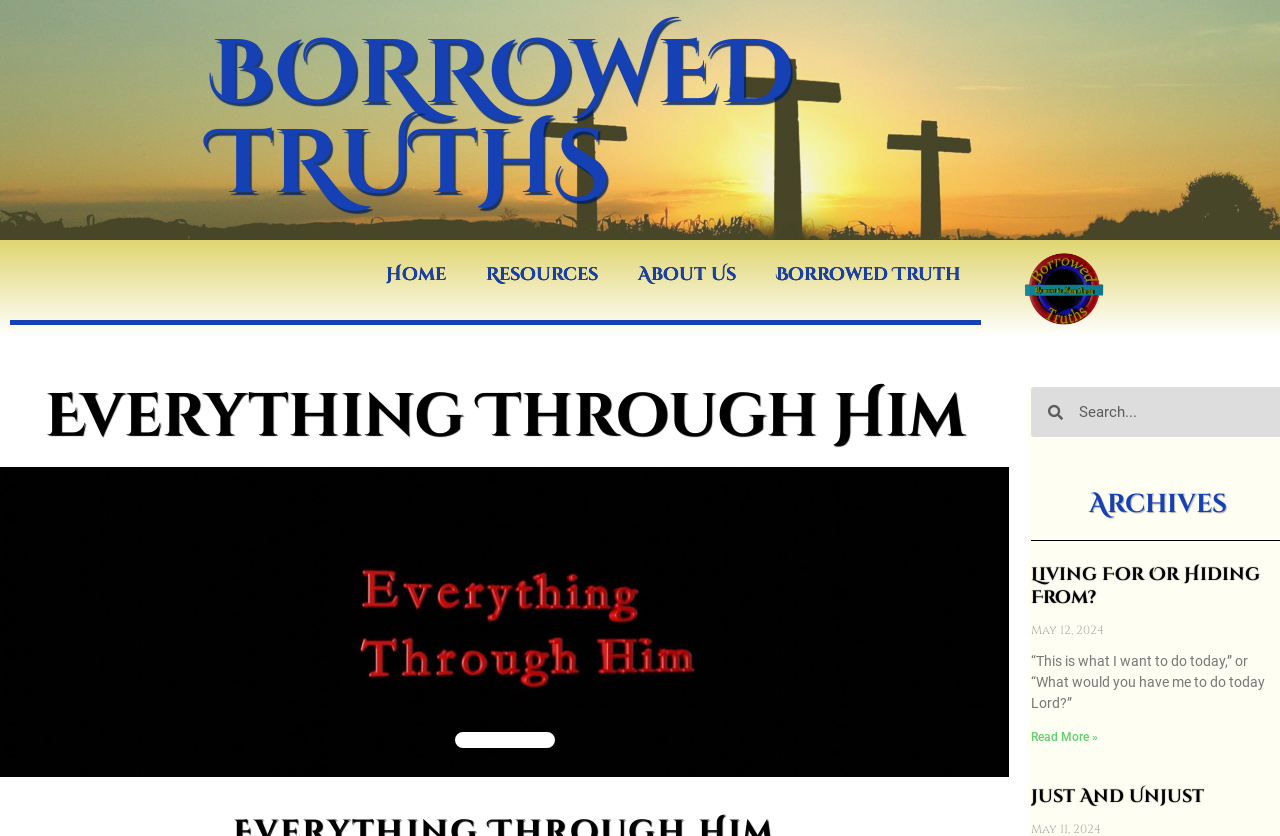Determine the bounding box coordinates of the element's region needed to click to follow the instruction: "Click on image 3". Provide these coordinates as four float numbers between 0 and 1, formatted as [left, top, right, bottom].

[0.782, 0.301, 0.991, 0.39]